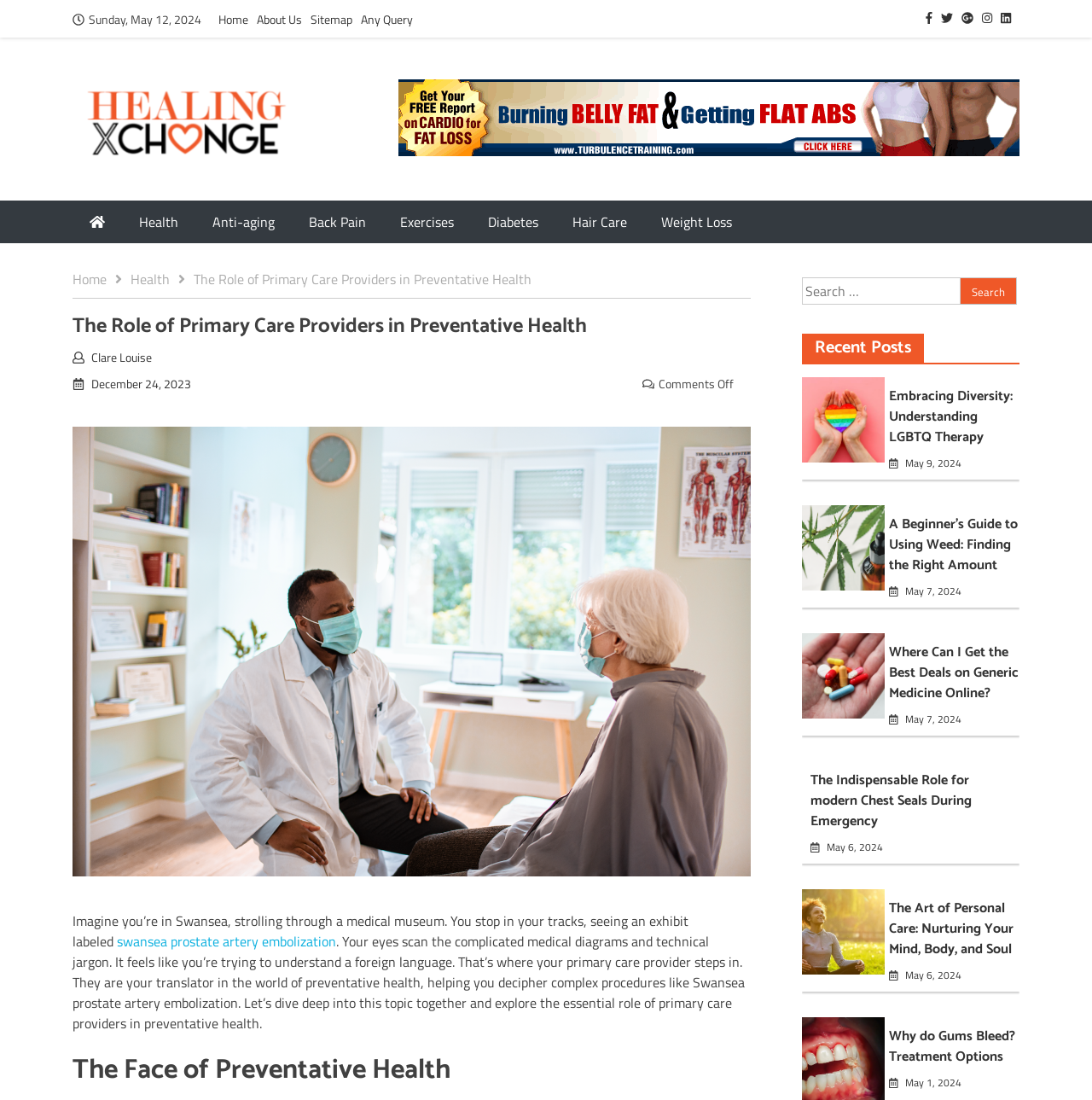What is the topic of the recent post 'Embracing Diversity: Understanding LGBTQ Therapy'?
We need a detailed and exhaustive answer to the question. Please elaborate.

I found the answer by looking at the recent posts section of the webpage, where it lists several recent posts, including 'Embracing Diversity: Understanding LGBTQ Therapy'. This suggests that the topic of this post is LGBTQ Therapy.